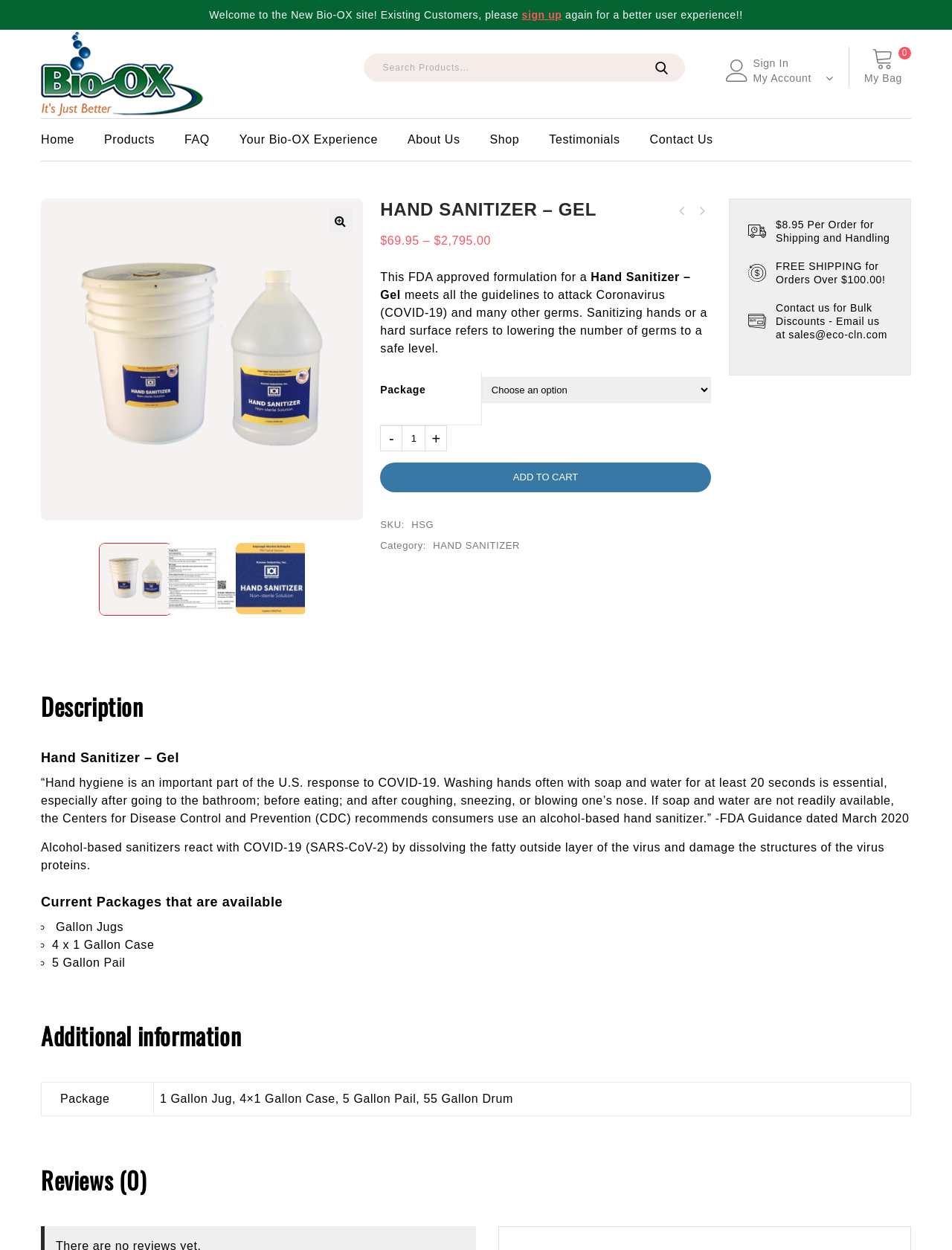What is the name of the product?
Provide a thorough and detailed answer to the question.

I found the answer by looking at the heading 'HAND SANITIZER – GEL' on the webpage, which is a prominent element that stands out as a product name.